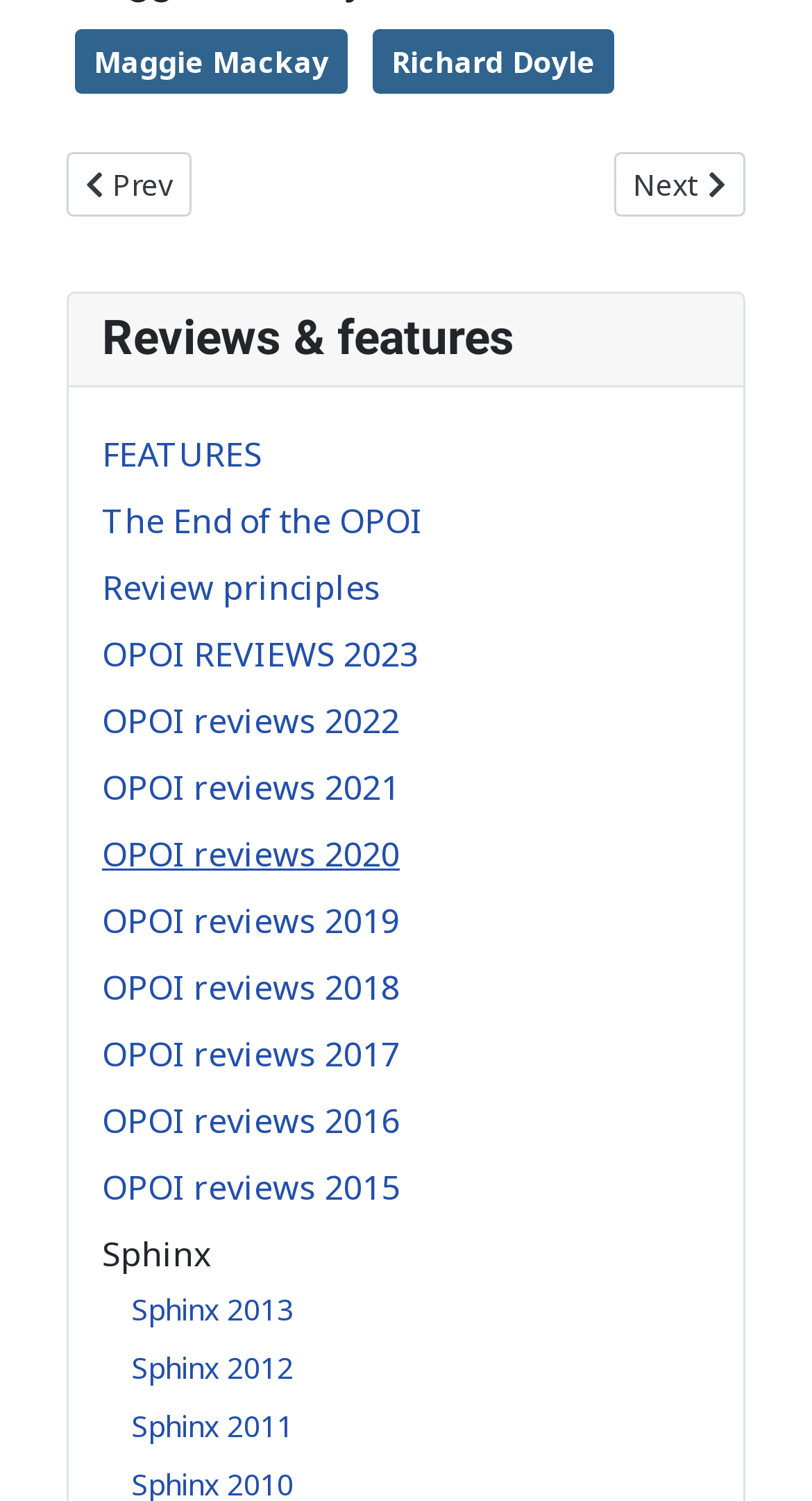Give a one-word or short phrase answer to the question: 
What is the name of the author on the top left?

Maggie Mackay